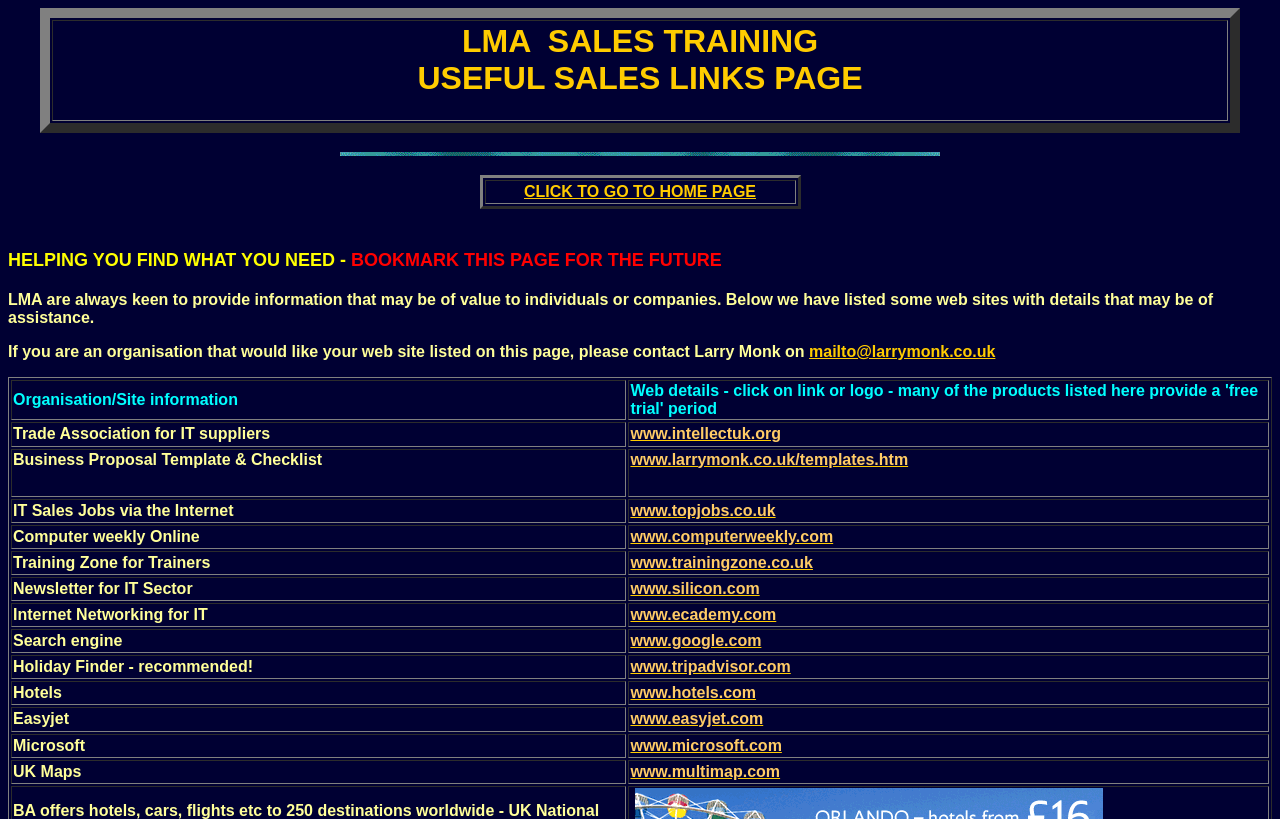Craft a detailed narrative of the webpage's structure and content.

This webpage is designed to provide valuable resources to salespeople. At the top, there is a heading that reads "LMA SALES TRAINING USEFUL SALES LINKS PAGE" followed by a table with a link to the home page. Below this, there is a heading that says "HELPING YOU FIND WHAT YOU NEED - BOOKMARK THIS PAGE FOR THE FUTURE". 

The main content of the page is organized into a grid with multiple rows, each containing two columns. The left column describes the organization or site, and the right column provides a link to the corresponding website. There are 11 rows in total, each linking to a different website, including trade associations, business proposal templates, job search platforms, online news sources, training resources, and travel booking websites. 

Additionally, there is an image on the page, located near the top, and a paragraph of text that explains the purpose of the page, which is to provide information that may be of value to individuals or companies. The text also invites organizations to contact Larry Monk if they would like their website listed on this page.